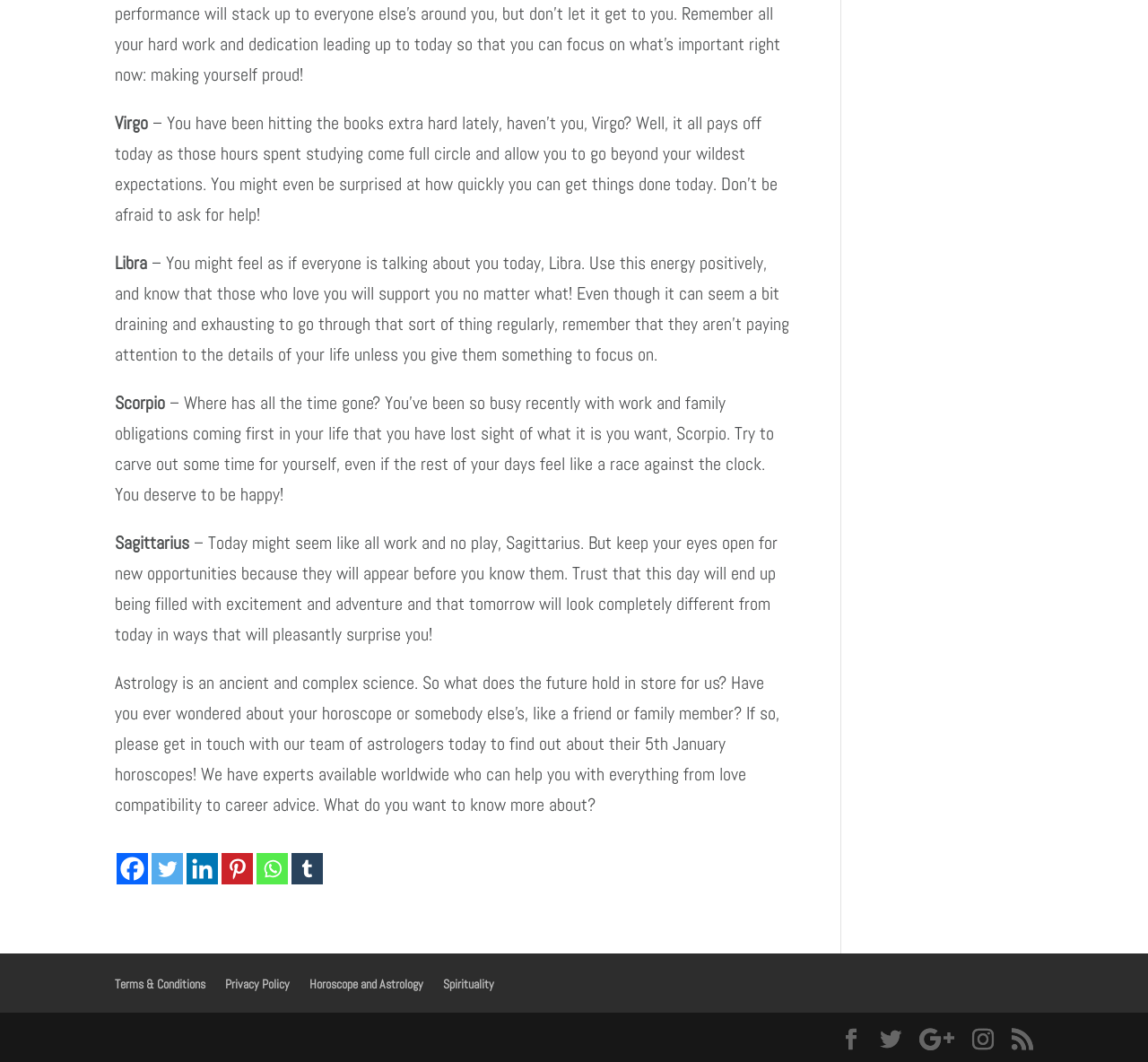What is the purpose of the astrologers?
Give a comprehensive and detailed explanation for the question.

According to the webpage, the team of astrologers can help with everything from love compatibility to career advice, suggesting that their purpose is to provide horoscope and career advice to individuals.